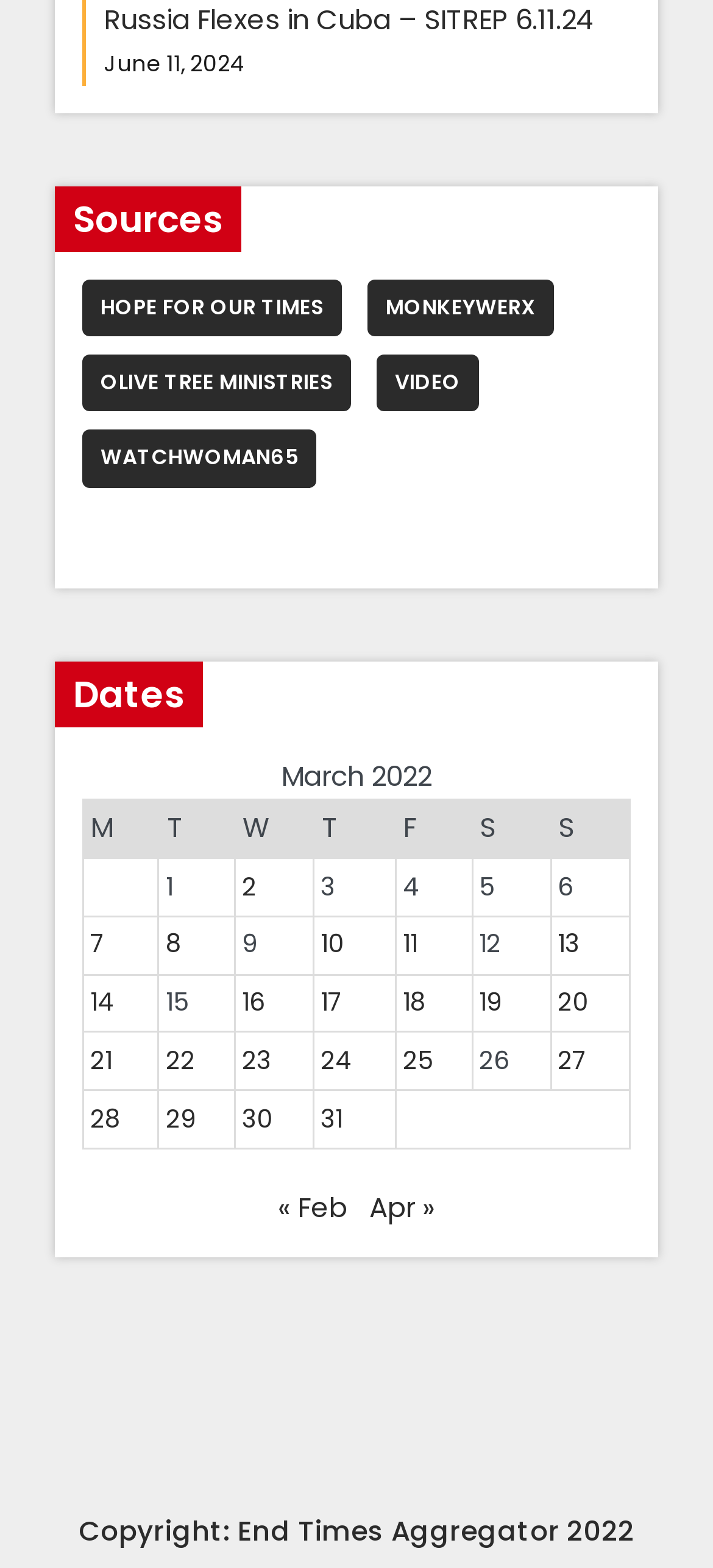What is the content of the first grid cell in the table under the 'Dates' section?
Look at the webpage screenshot and answer the question with a detailed explanation.

The first grid cell in the table under the 'Dates' section is empty, indicating that there is no post or event on that particular date.